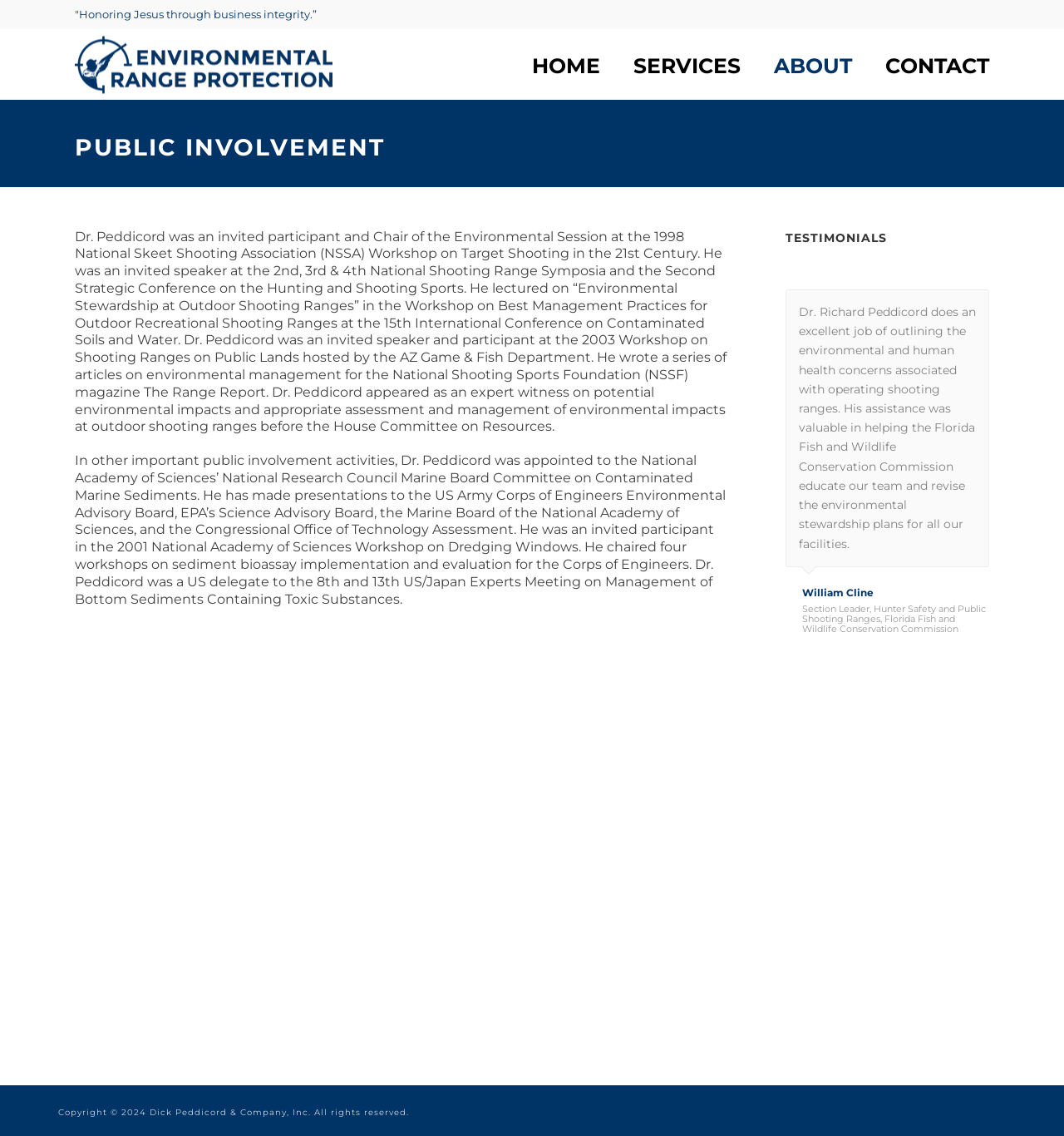What is Dr. Peddicord's profession?
Look at the image and respond with a one-word or short phrase answer.

Environmental Expert